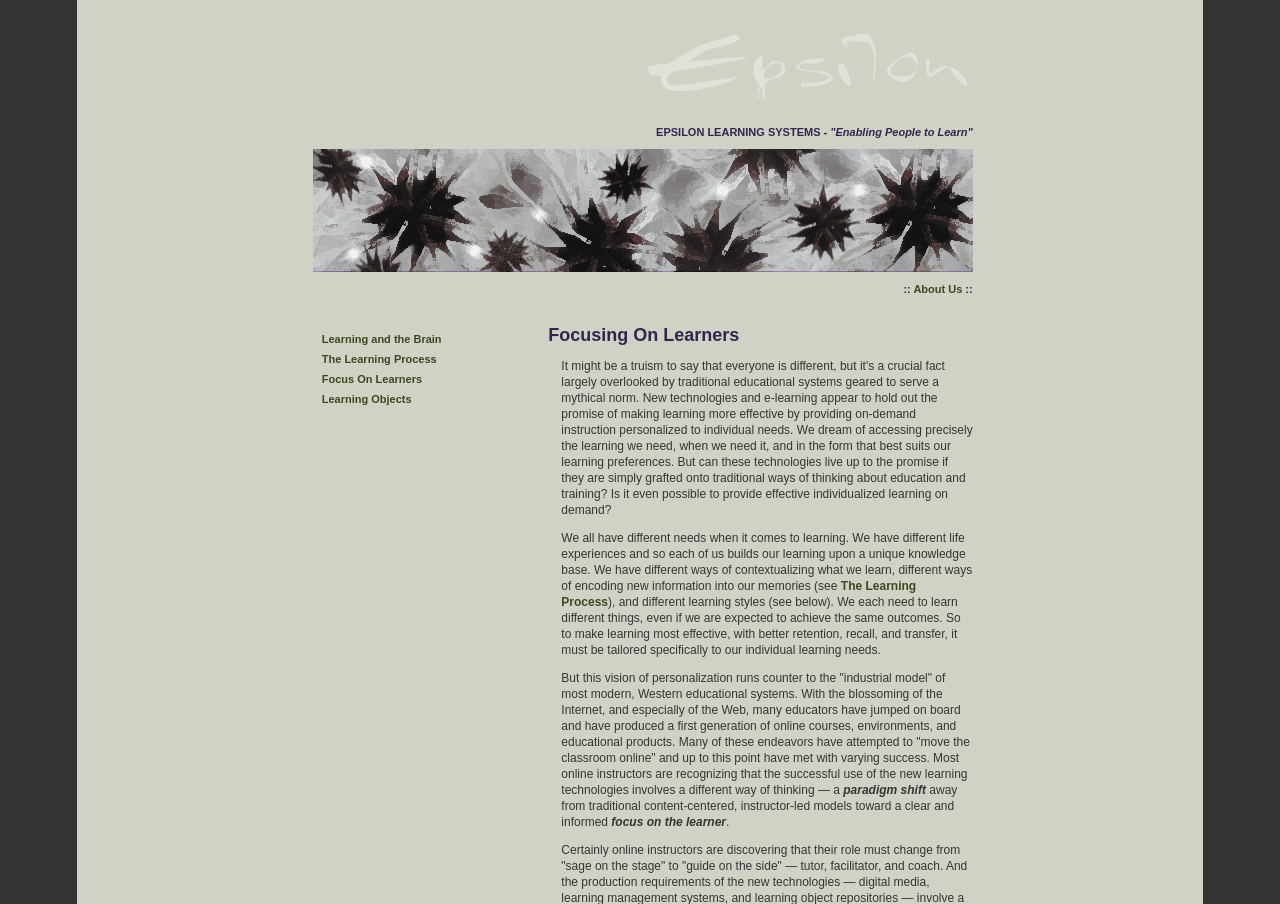Identify the text that serves as the heading for the webpage and generate it.

Focusing On Learners